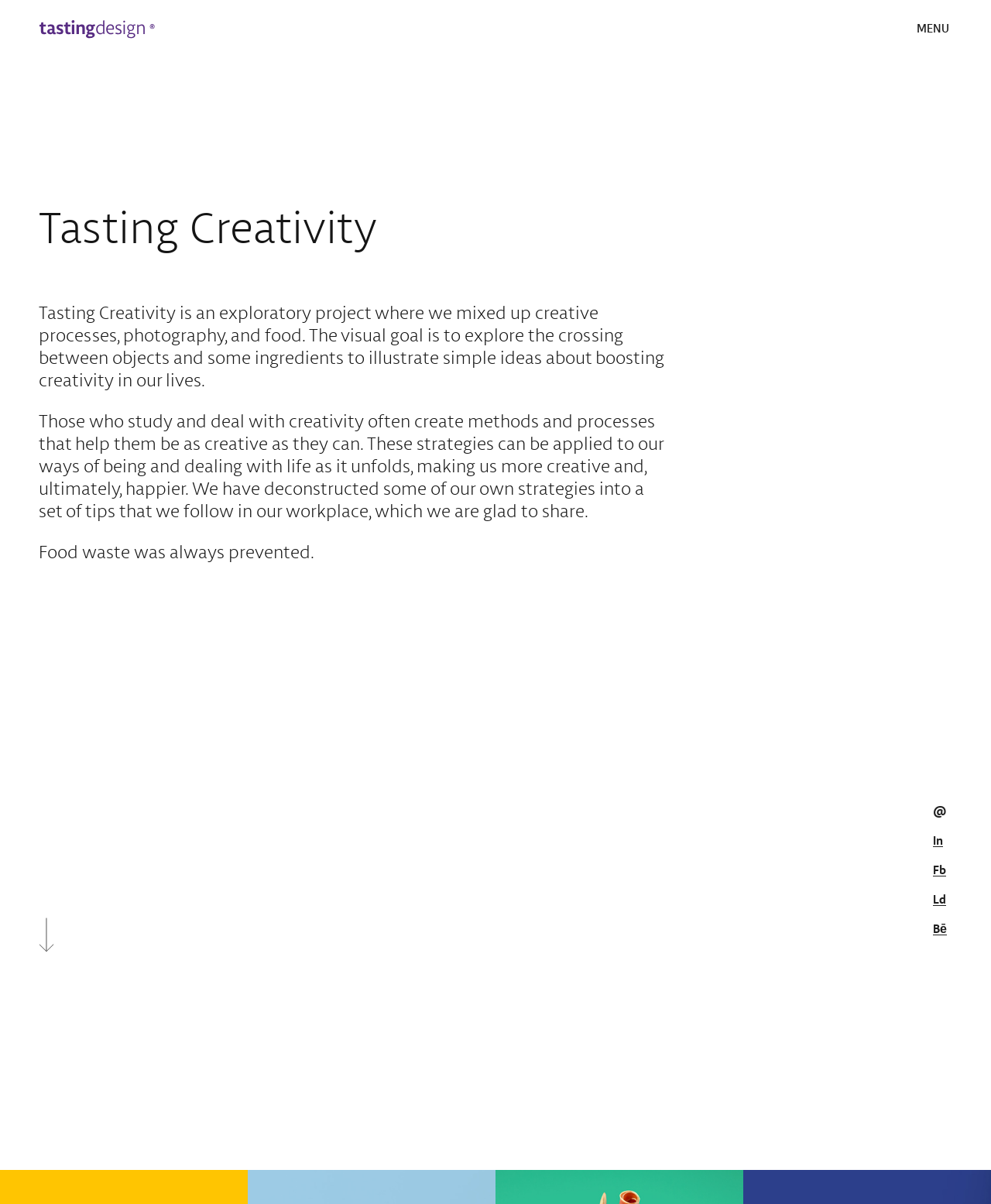What is the email address for design inquiries?
Give a single word or phrase answer based on the content of the image.

design@tastingdesign.com